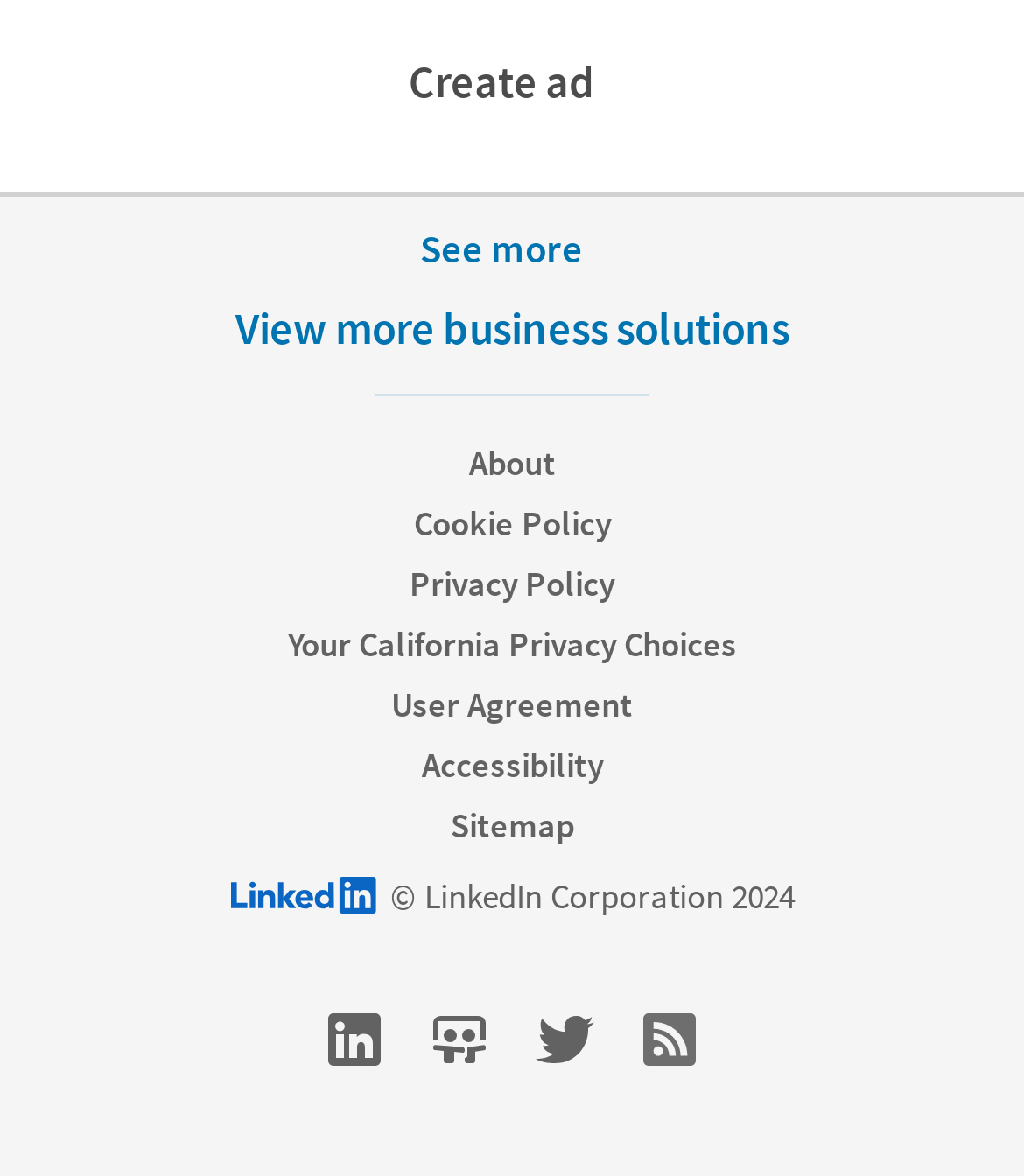Find the bounding box coordinates for the area that should be clicked to accomplish the instruction: "View more business solutions".

[0.229, 0.255, 0.771, 0.304]